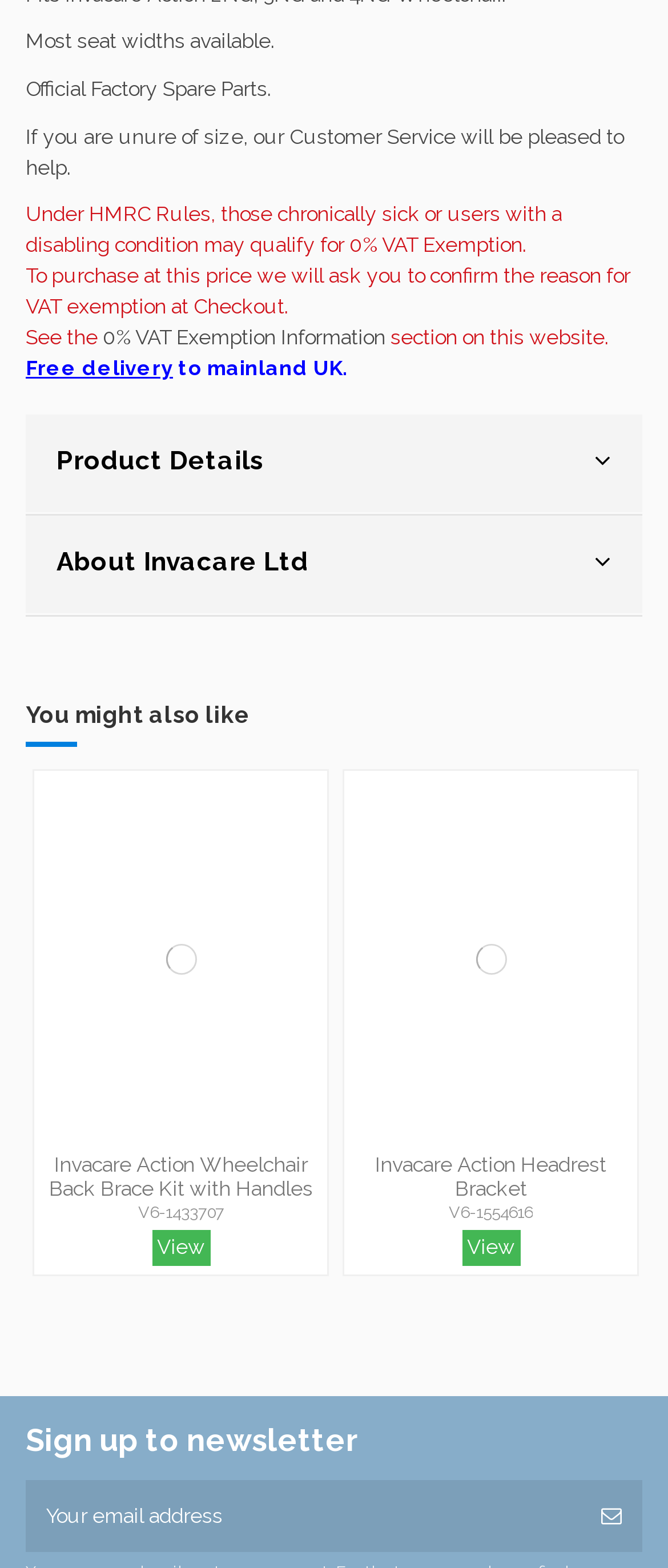Use a single word or phrase to answer the following:
What is the delivery policy?

Free delivery to mainland UK